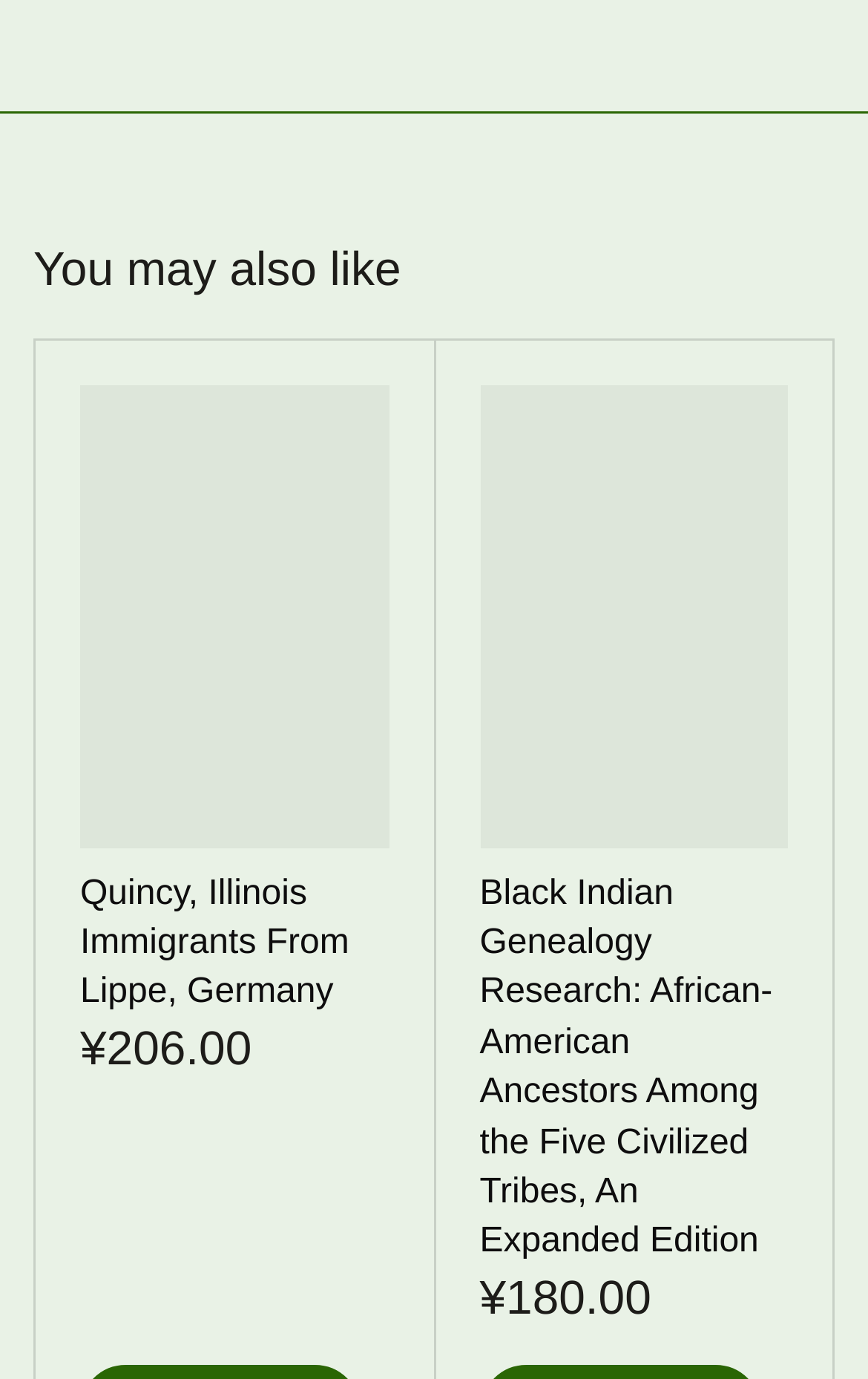Please provide a comprehensive response to the question based on the details in the image: How many book titles are displayed?

I counted the number of link elements with book titles, which are 'Quincy, Illinois Immigrants From Lippe, Germany' and 'Black Indian Genealogy Research: African-American Ancestors Among the Five Civilized Tribes, An Expanded Edition', each appearing twice.